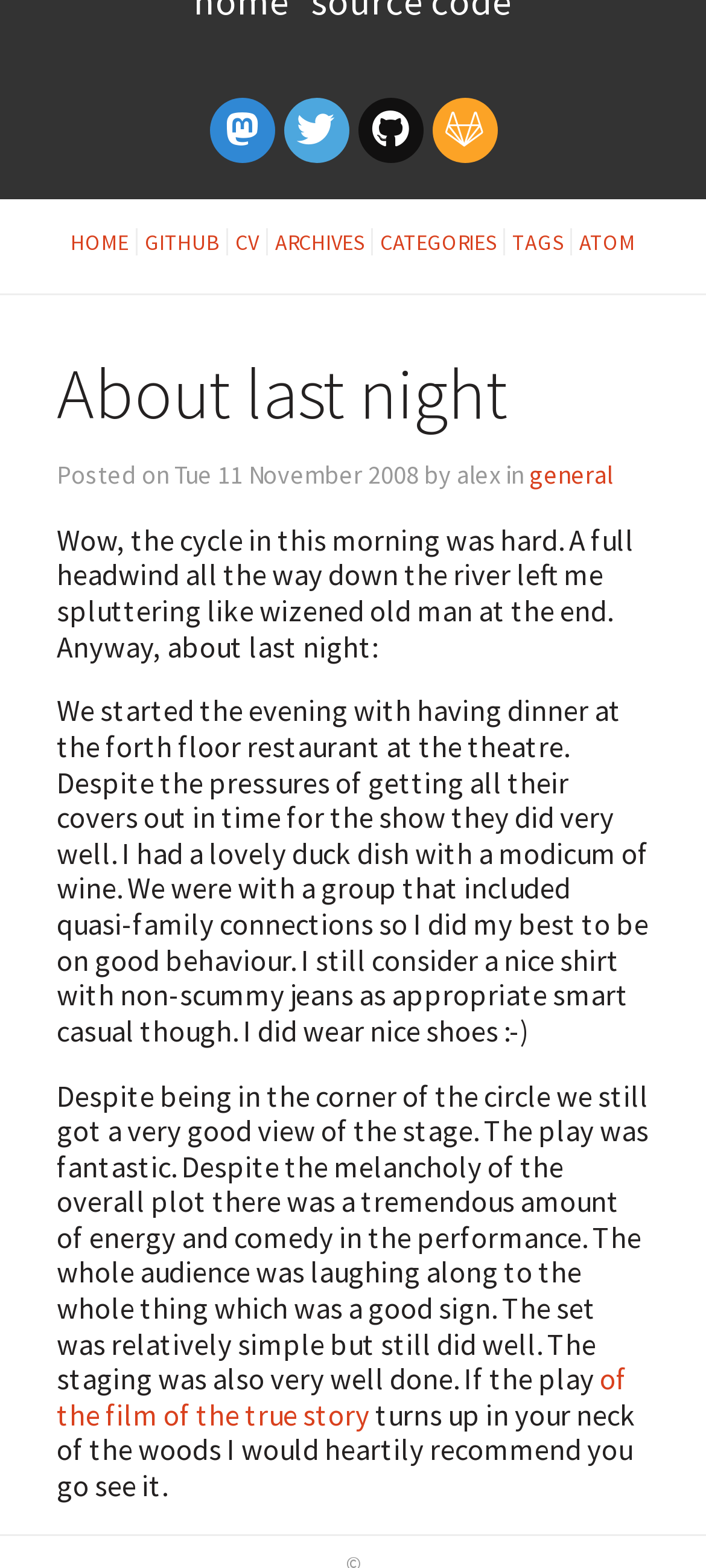Please provide the bounding box coordinate of the region that matches the element description: Categories. Coordinates should be in the format (top-left x, top-left y, bottom-right x, bottom-right y) and all values should be between 0 and 1.

[0.528, 0.145, 0.715, 0.163]